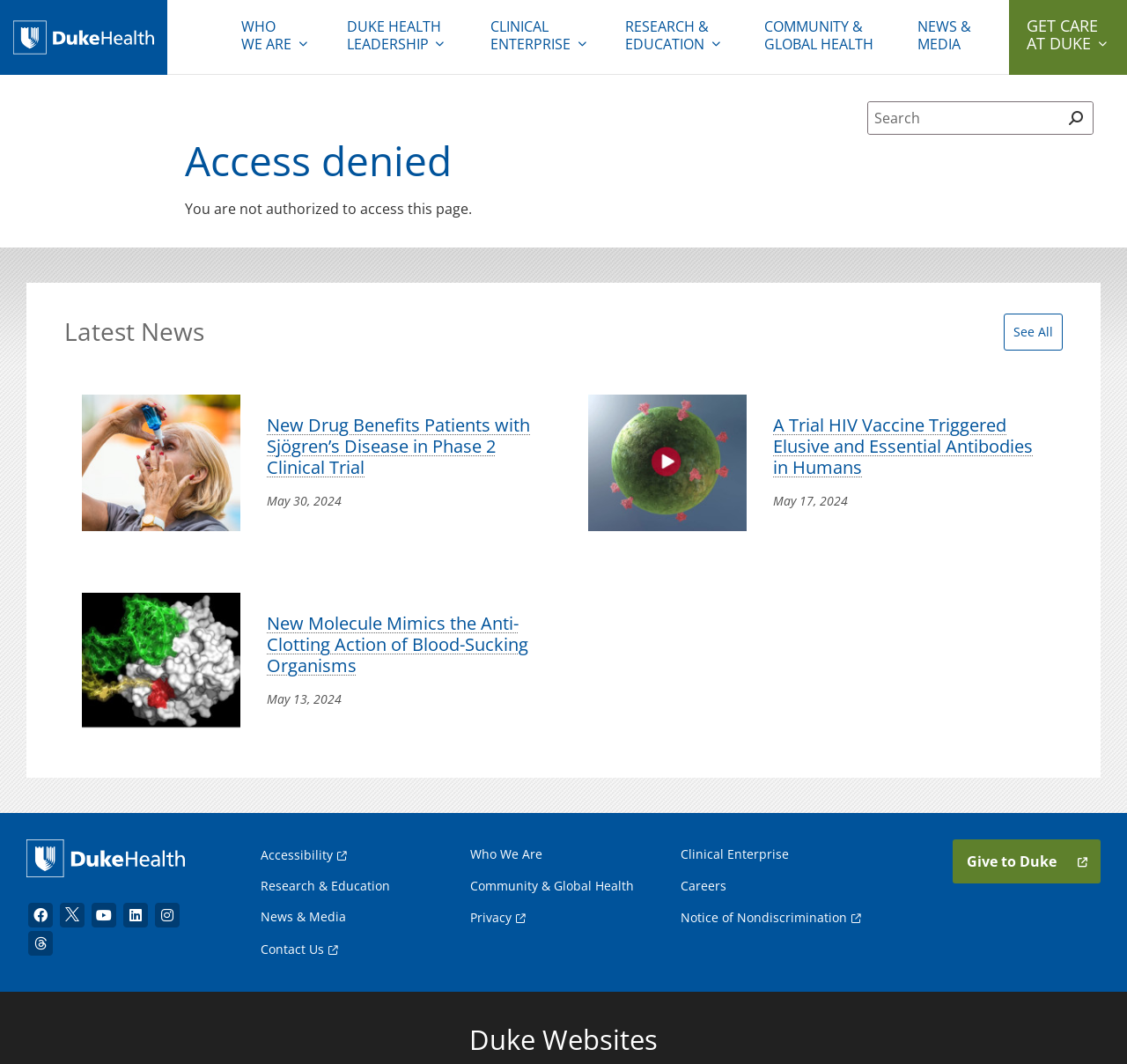Please determine the bounding box coordinates of the element's region to click in order to carry out the following instruction: "Visit the Duke Health homepage". The coordinates should be four float numbers between 0 and 1, i.e., [left, top, right, bottom].

[0.0, 0.0, 0.148, 0.07]